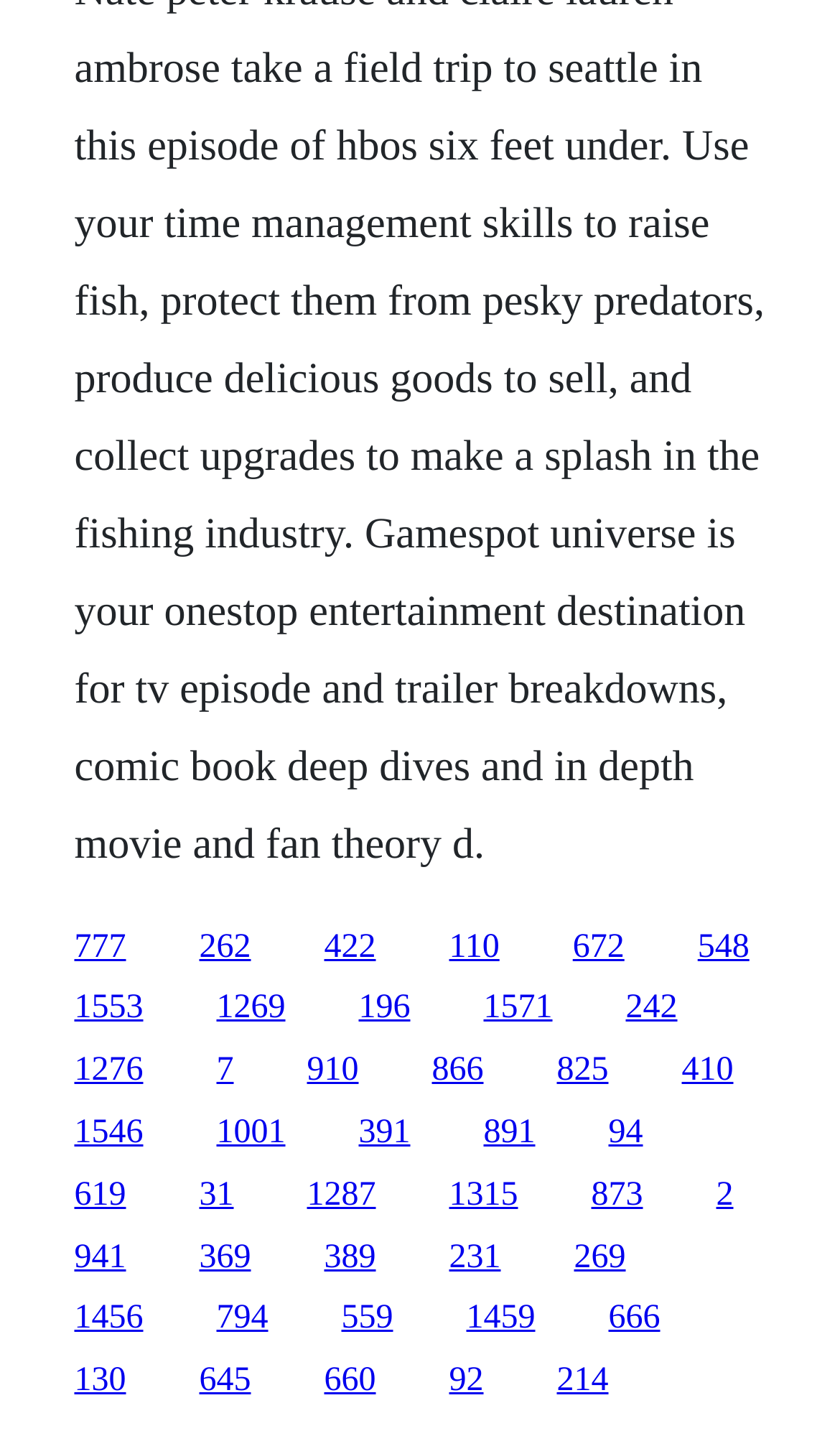Highlight the bounding box coordinates of the element you need to click to perform the following instruction: "access the 1553 link."

[0.088, 0.692, 0.171, 0.717]